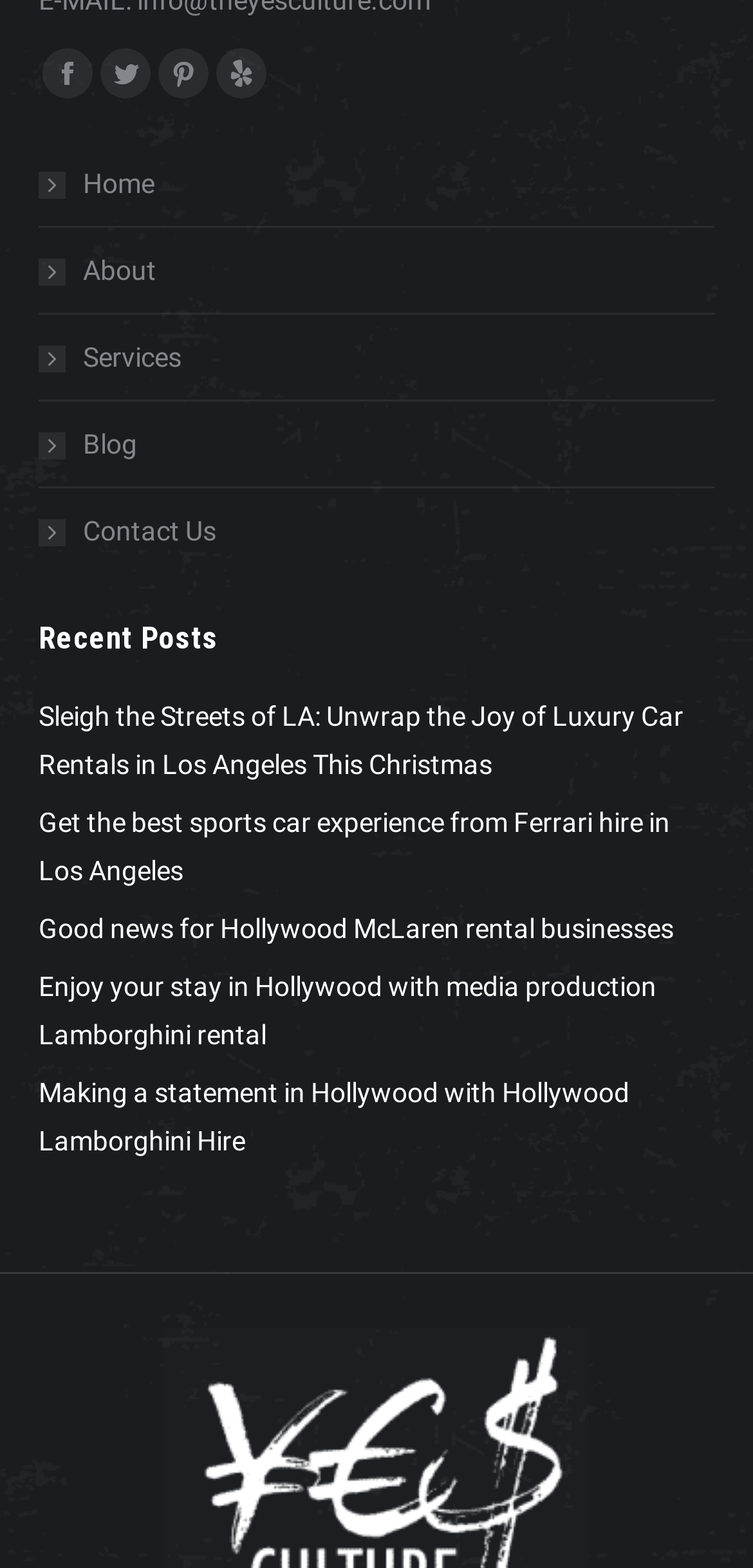What is the last blog post title?
Analyze the image and provide a thorough answer to the question.

I found the last blog post title by looking at the links under the 'Recent Posts' section. The last link is 'Making a statement in Hollywood with Hollywood Lamborghini Hire', so I extracted the main title from it.